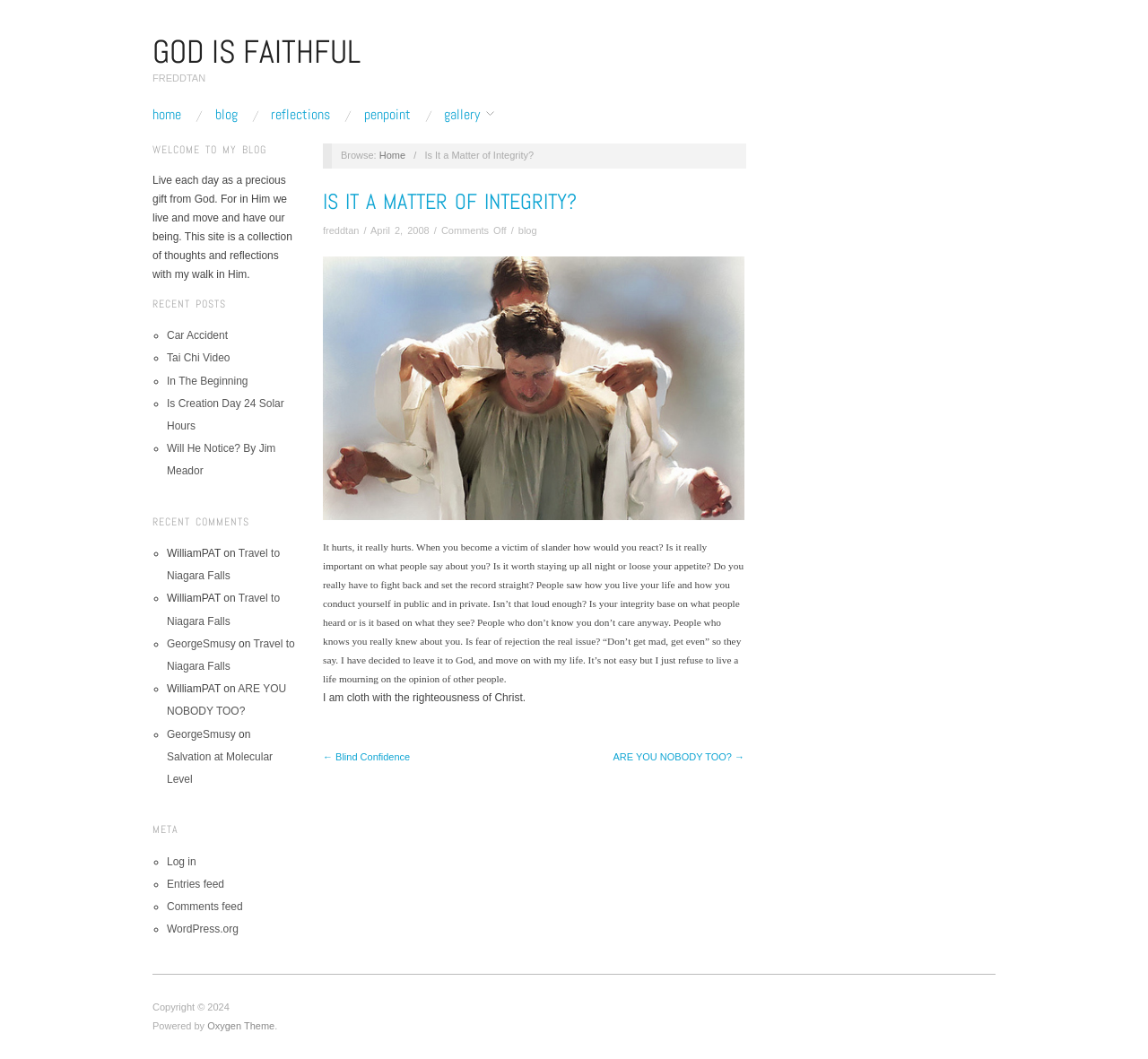Determine the bounding box coordinates of the section I need to click to execute the following instruction: "Read the blog post 'Is It a Matter of Integrity?'". Provide the coordinates as four float numbers between 0 and 1, i.e., [left, top, right, bottom].

[0.281, 0.176, 0.648, 0.204]